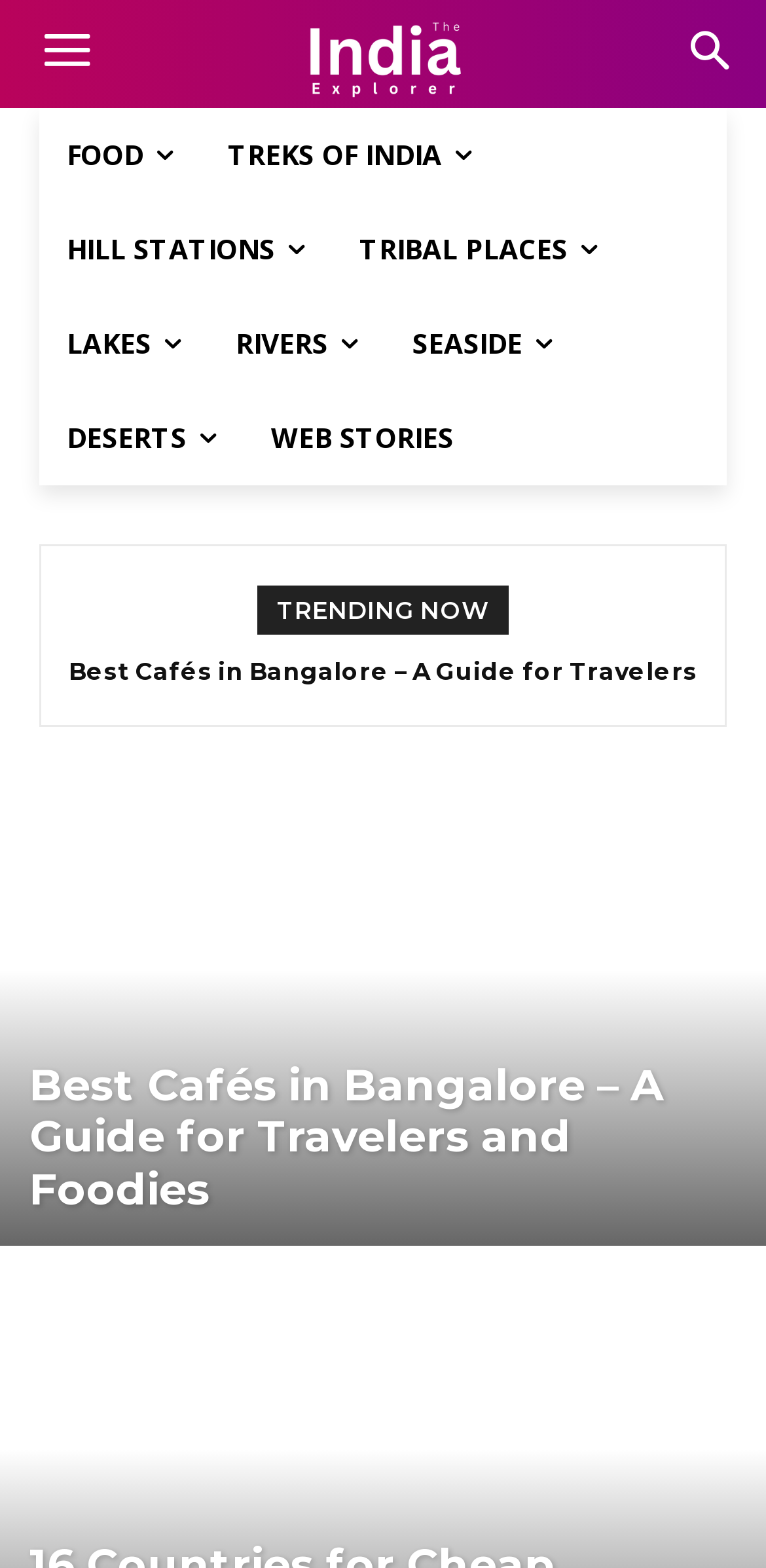Find the bounding box coordinates of the element to click in order to complete this instruction: "Explore TREKS OF INDIA". The bounding box coordinates must be four float numbers between 0 and 1, denoted as [left, top, right, bottom].

[0.262, 0.069, 0.651, 0.129]